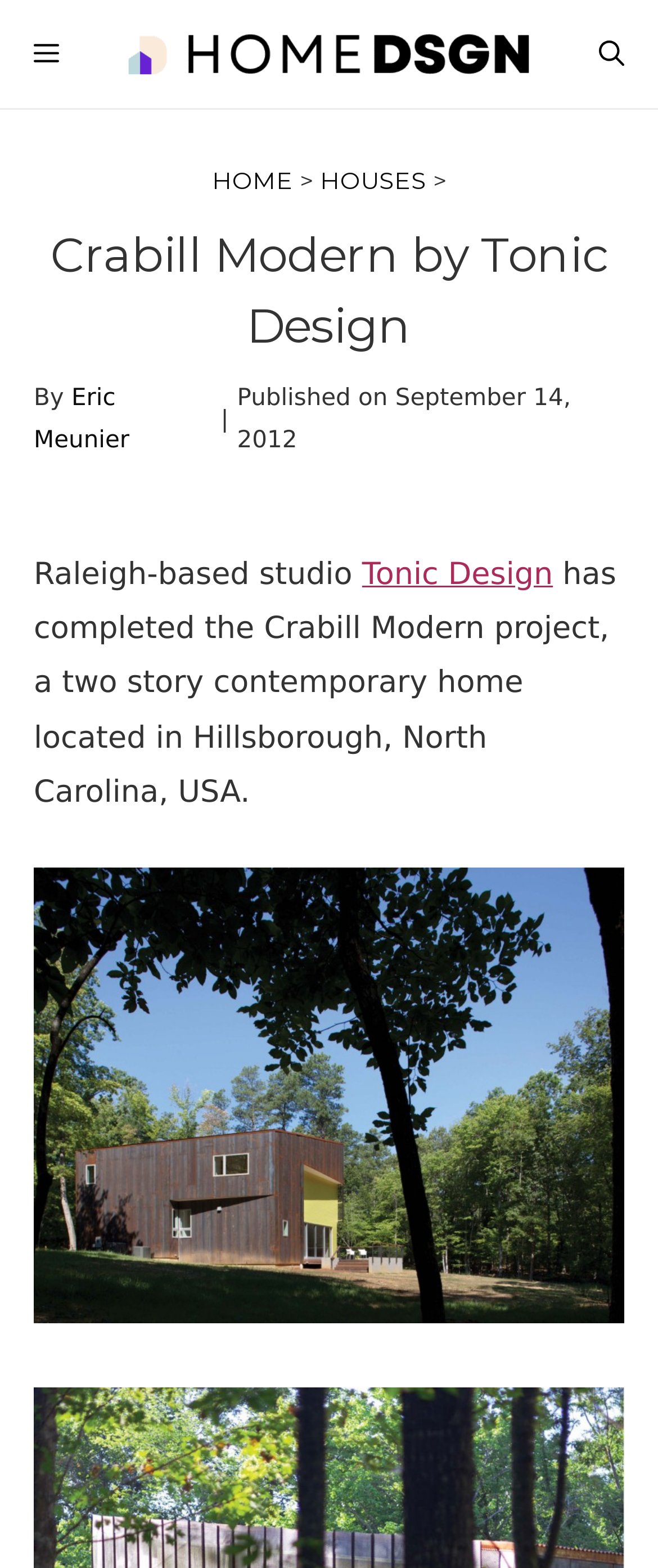Locate the bounding box coordinates of the region to be clicked to comply with the following instruction: "Explore Tonic Design's website". The coordinates must be four float numbers between 0 and 1, in the form [left, top, right, bottom].

[0.55, 0.355, 0.84, 0.377]